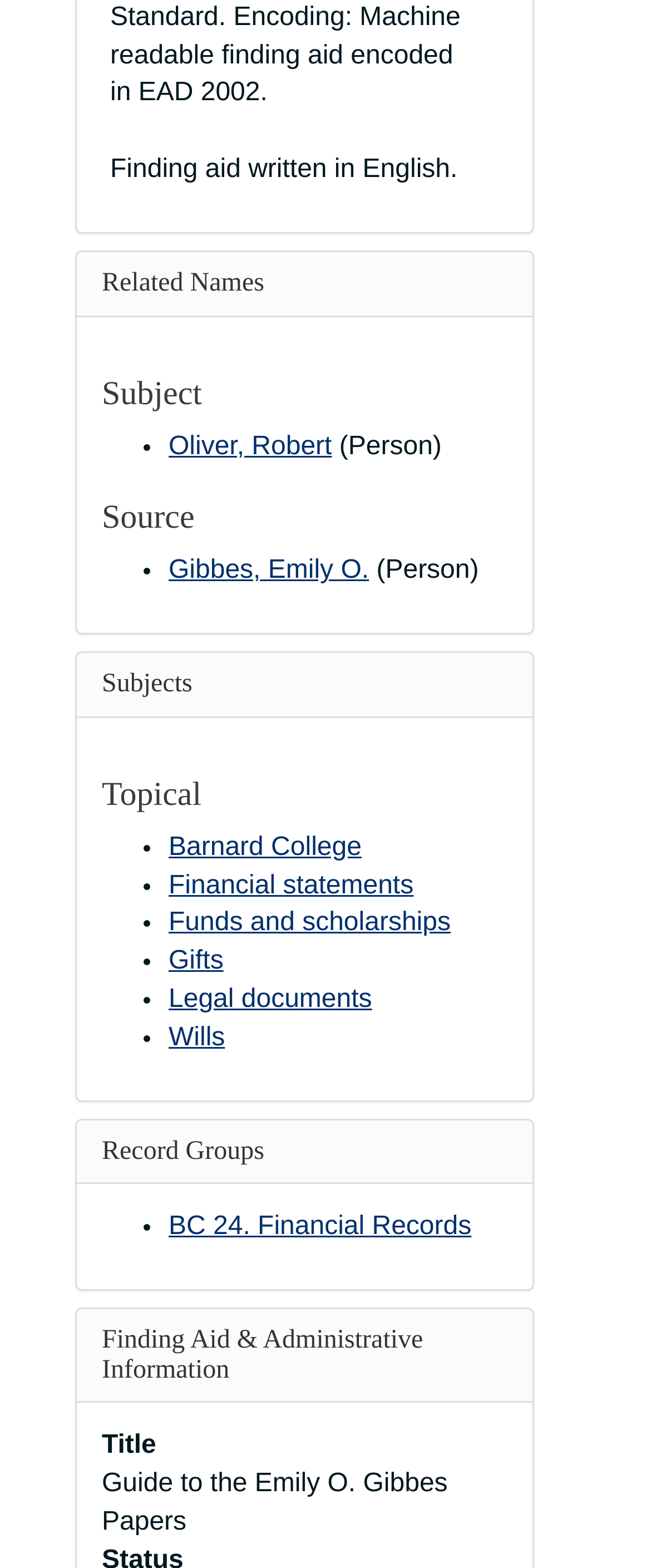Locate the bounding box coordinates of the element that should be clicked to fulfill the instruction: "Click on Oliver, Robert".

[0.259, 0.275, 0.51, 0.293]